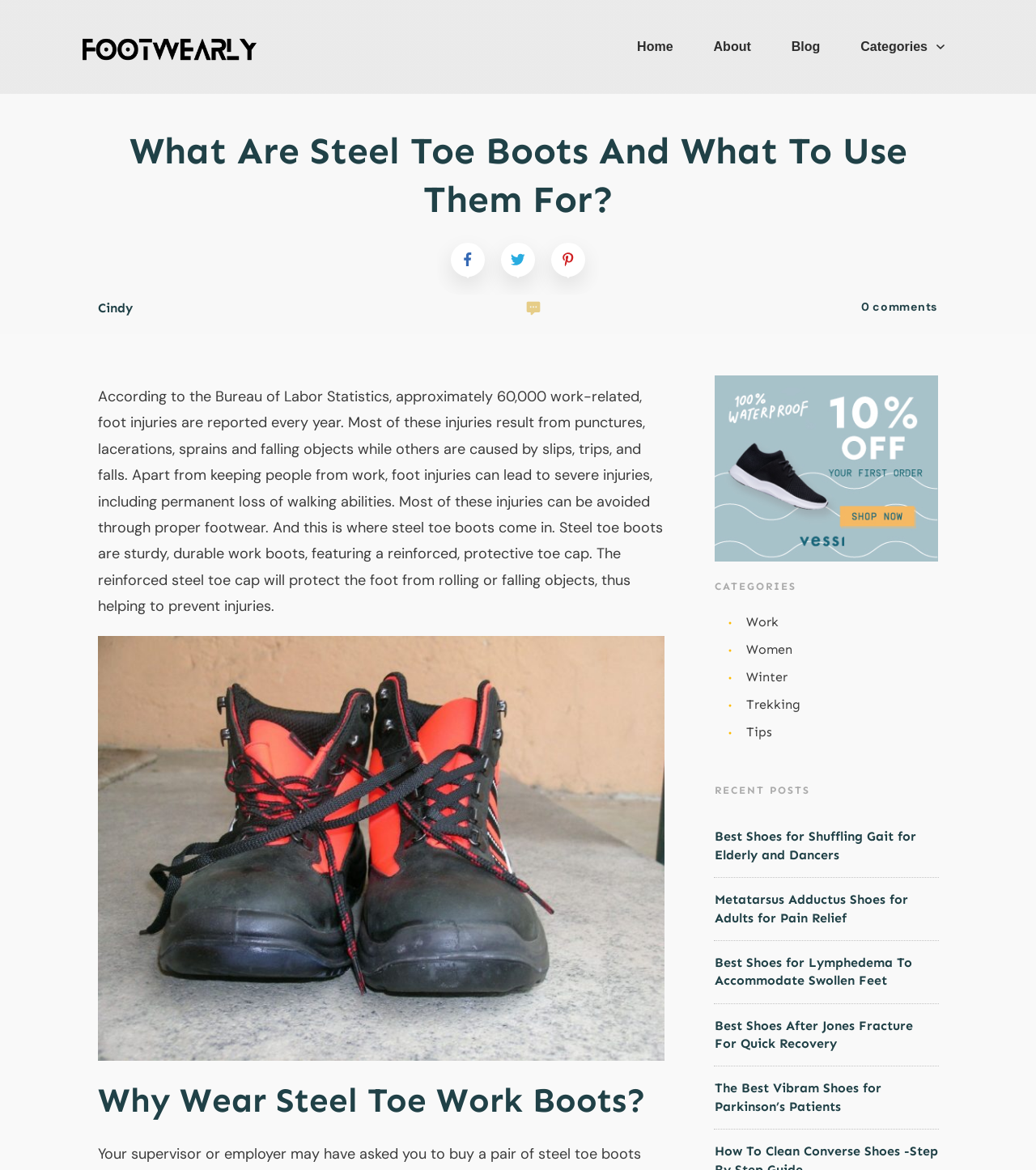Identify the bounding box coordinates of the element that should be clicked to fulfill this task: "Learn about 'Why Wear Steel Toe Work Boots?'". The coordinates should be provided as four float numbers between 0 and 1, i.e., [left, top, right, bottom].

[0.095, 0.92, 0.641, 0.975]